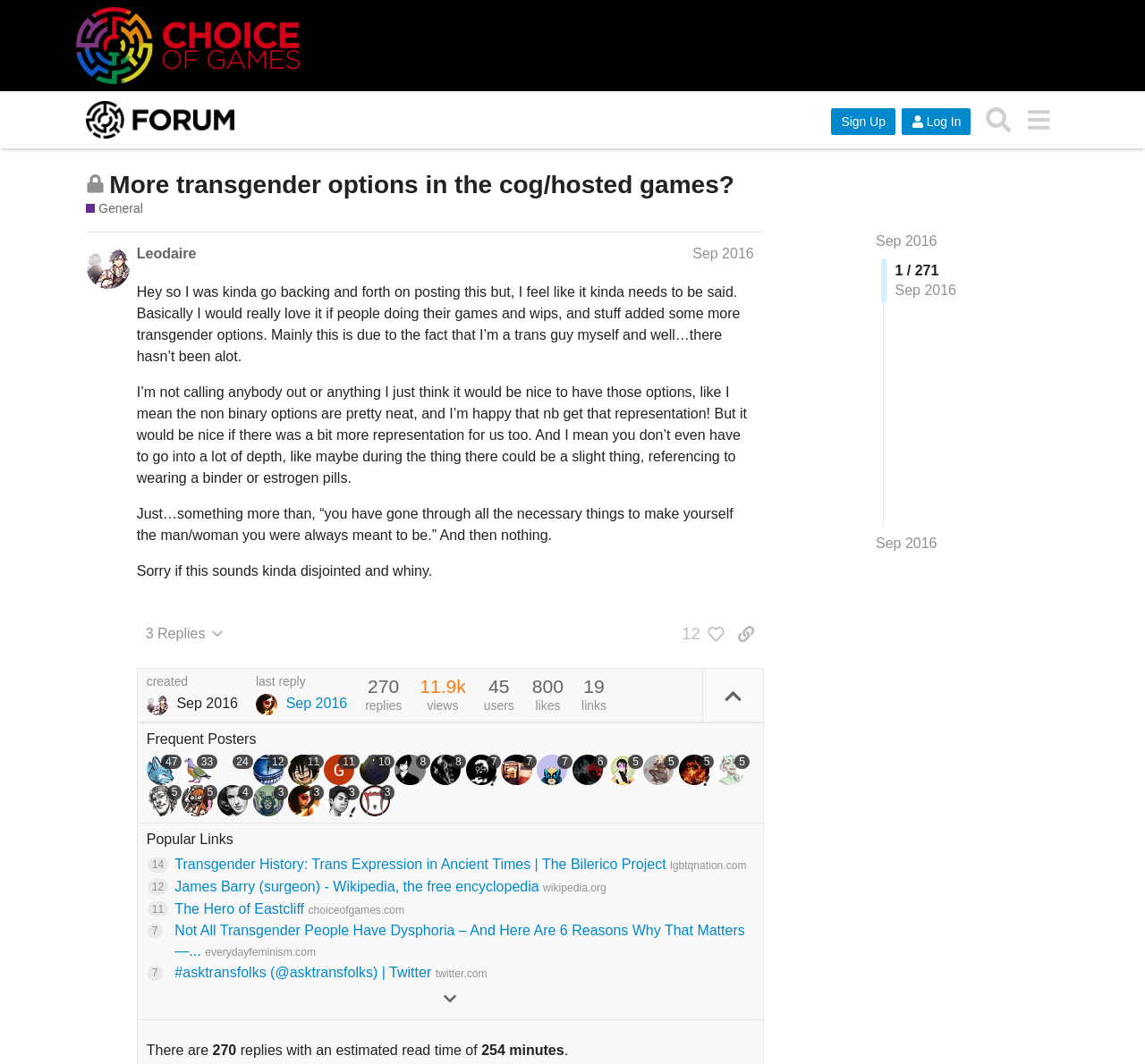Please specify the bounding box coordinates of the clickable region necessary for completing the following instruction: "Search". The coordinates must consist of four float numbers between 0 and 1, i.e., [left, top, right, bottom].

[0.854, 0.094, 0.89, 0.132]